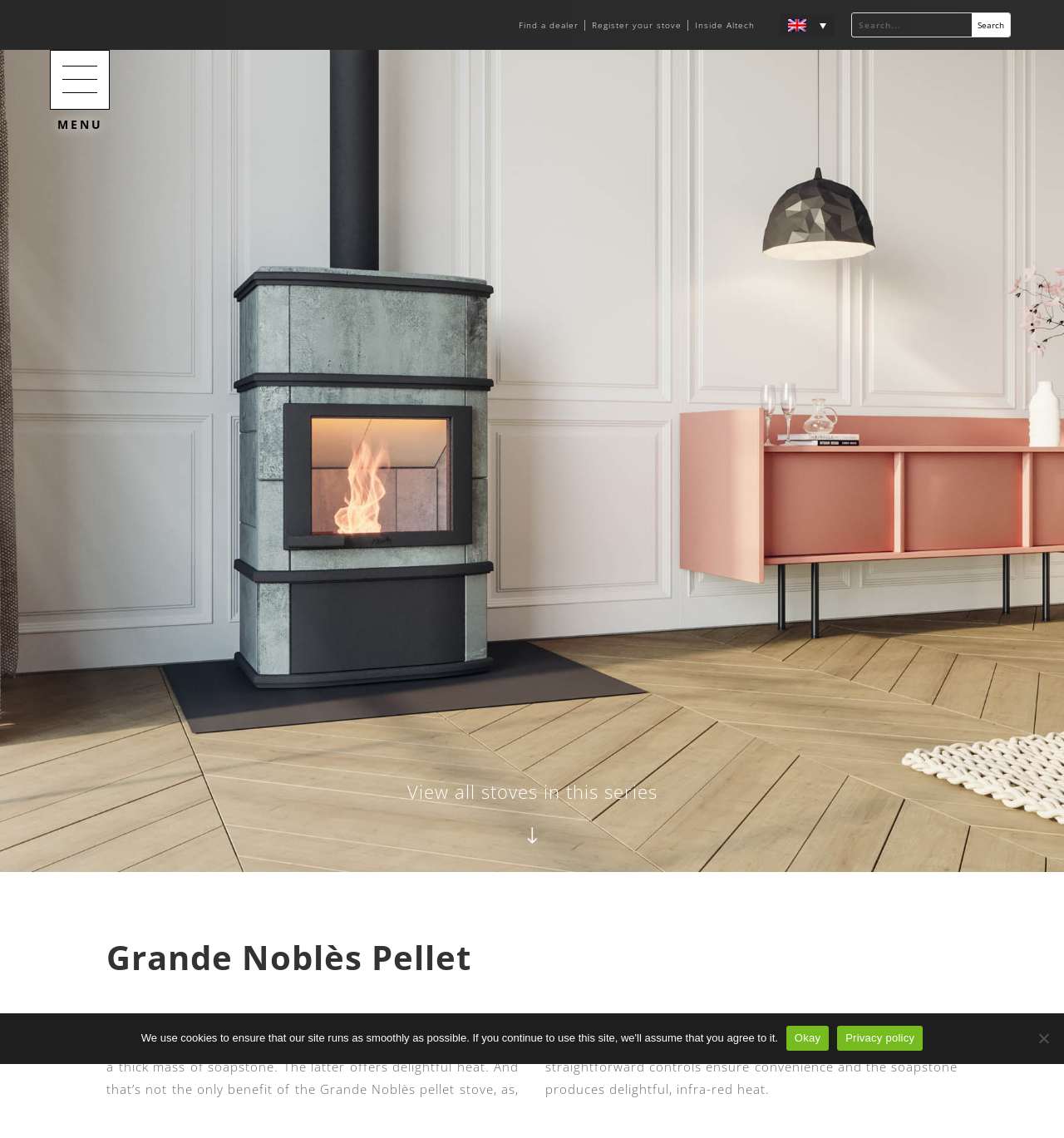Please determine the bounding box coordinates of the element's region to click in order to carry out the following instruction: "Find a dealer". The coordinates should be four float numbers between 0 and 1, i.e., [left, top, right, bottom].

[0.488, 0.017, 0.544, 0.027]